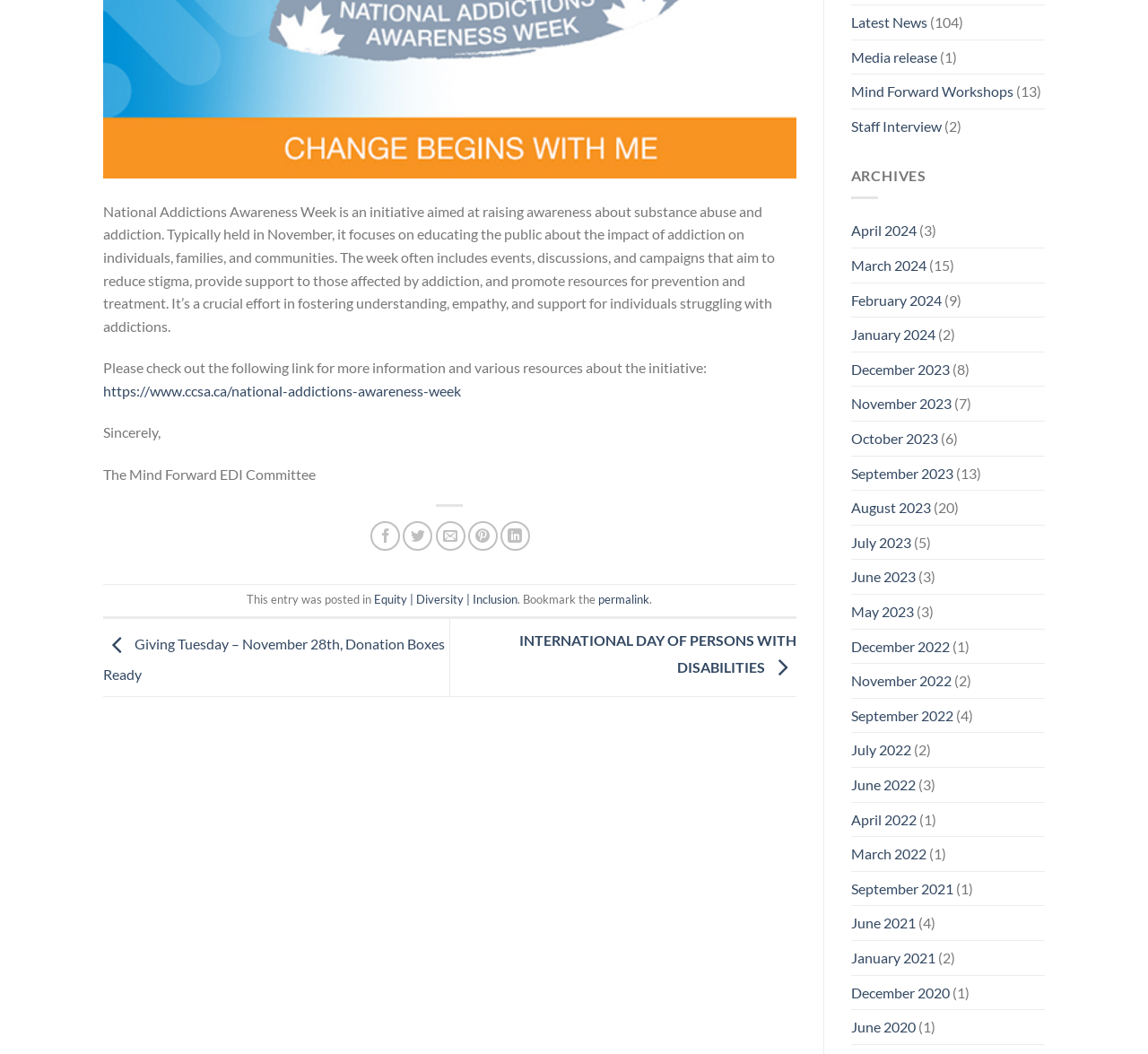Find the bounding box coordinates for the HTML element described as: "https://www.ccsa.ca/national-addictions-awareness-week". The coordinates should consist of four float values between 0 and 1, i.e., [left, top, right, bottom].

[0.09, 0.362, 0.402, 0.378]